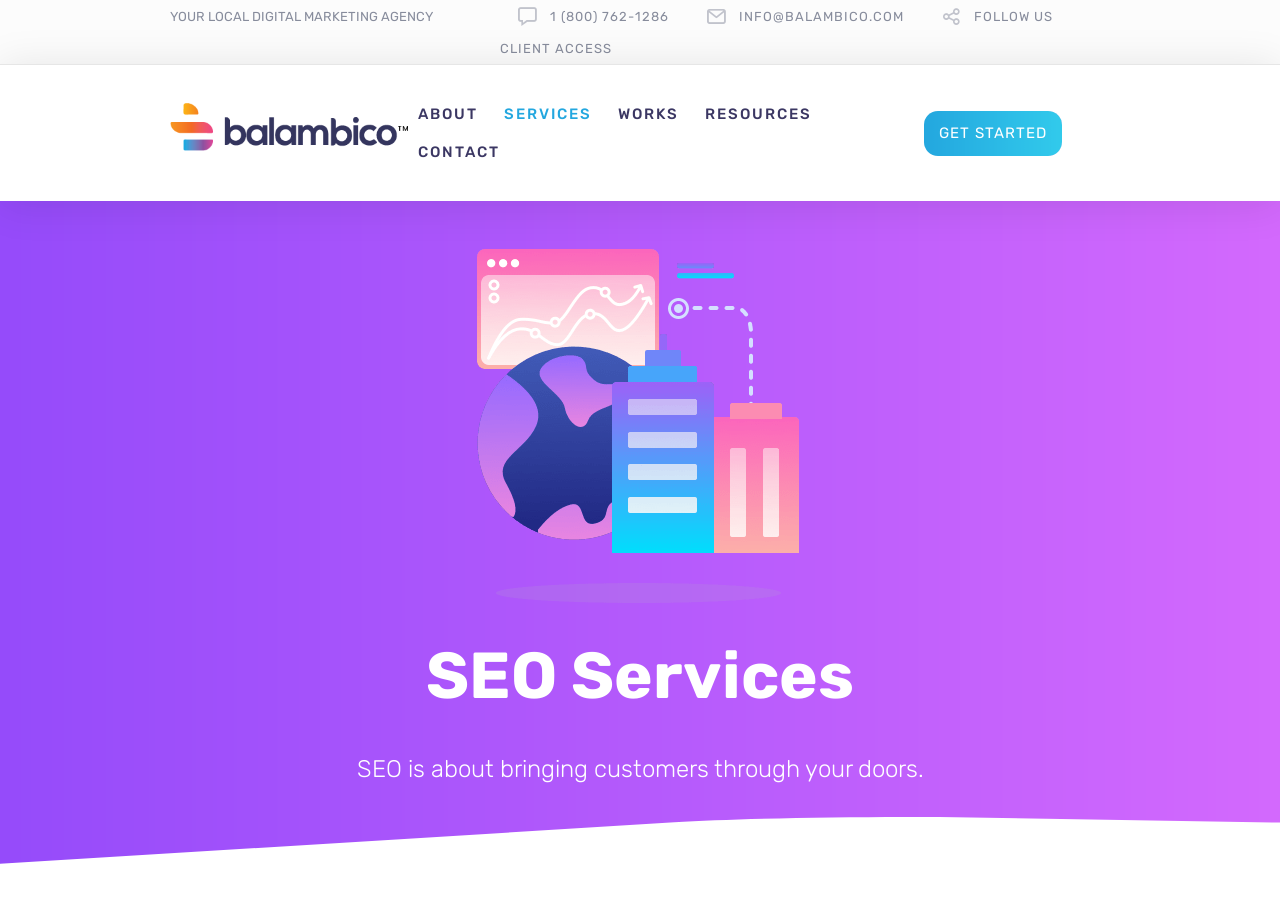Please locate the clickable area by providing the bounding box coordinates to follow this instruction: "Call the phone number".

[0.43, 0.009, 0.523, 0.027]